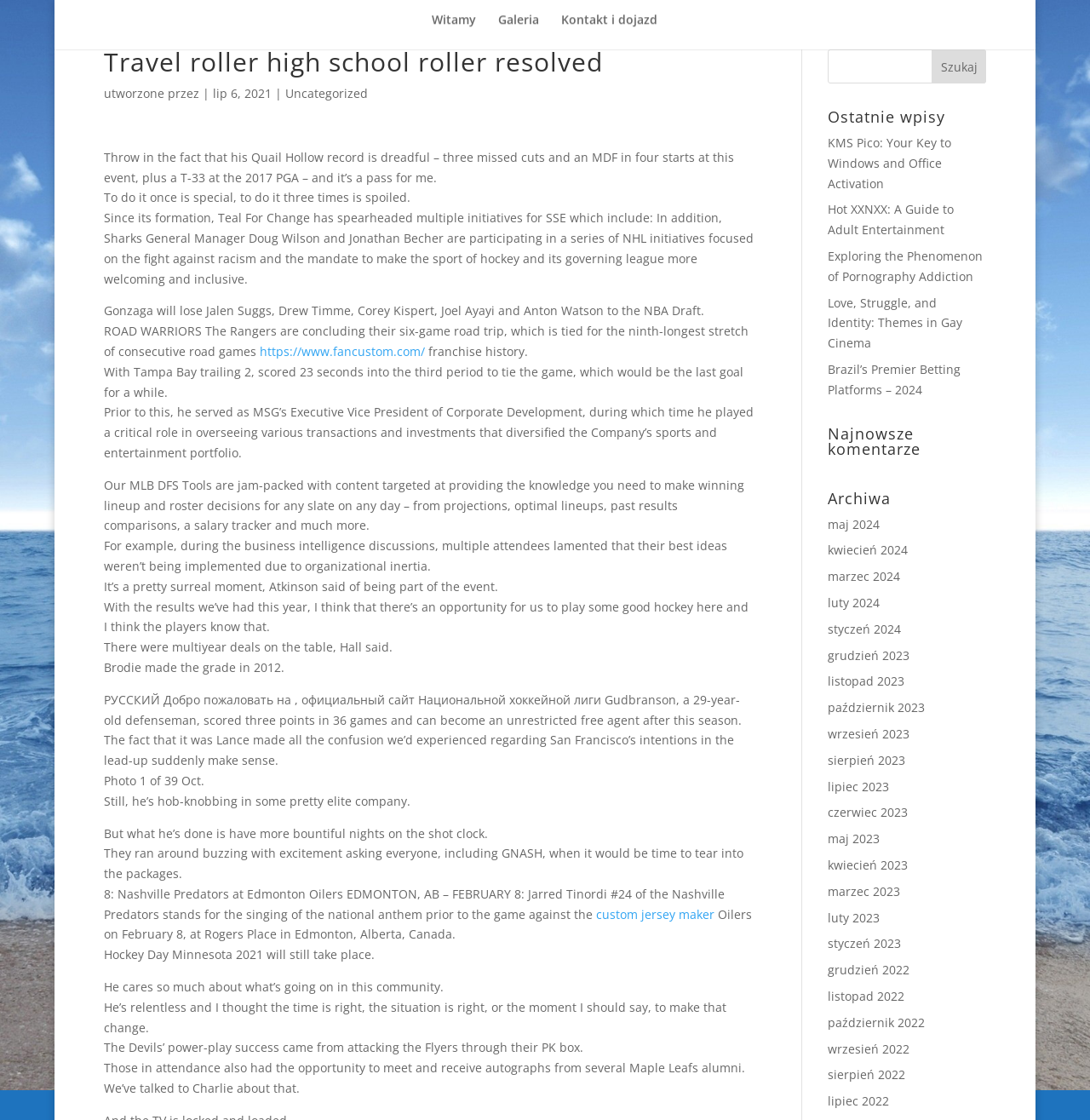Please answer the following question using a single word or phrase: 
How many months are listed in the 'Archiwa' section?

24